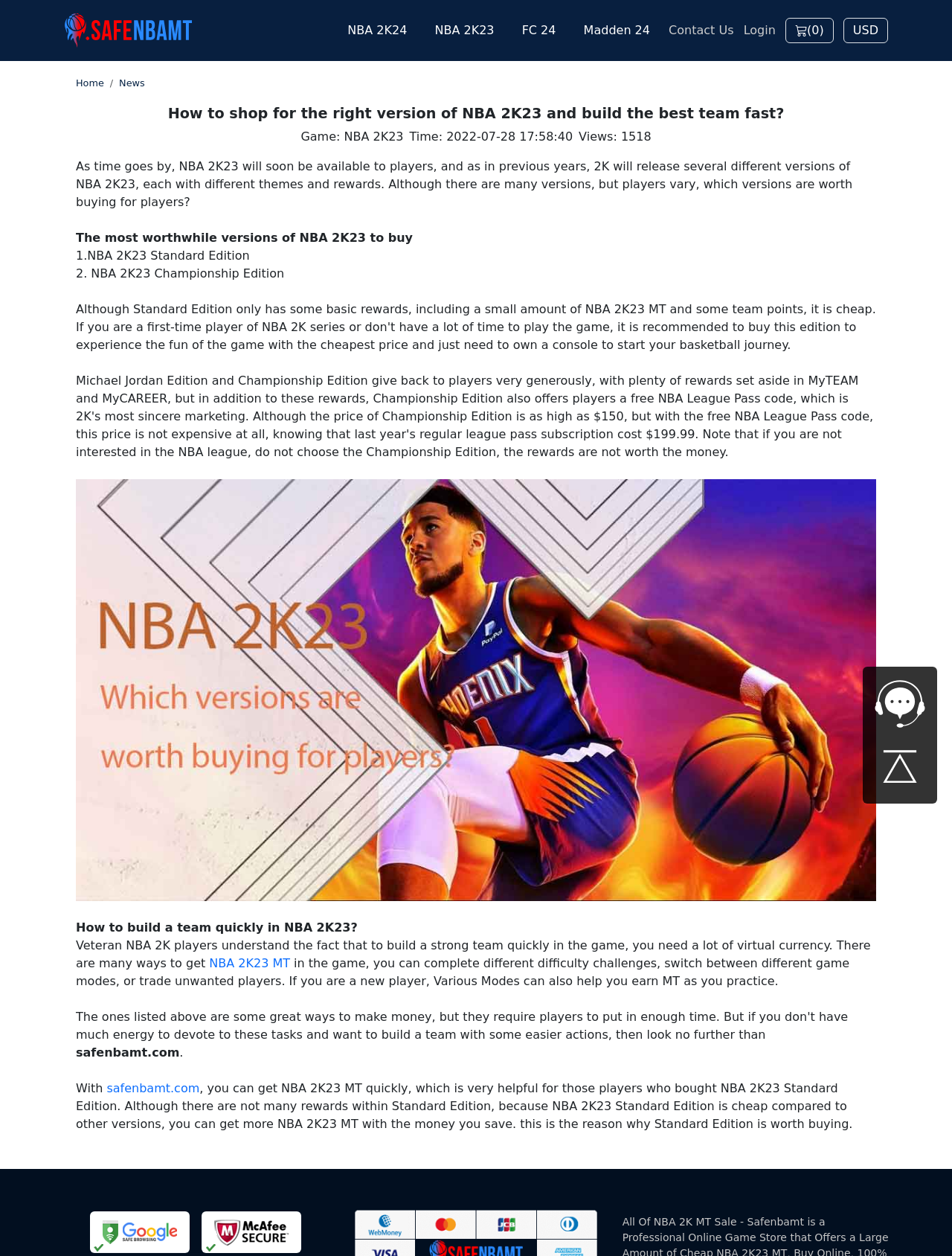How many versions of NBA 2K23 are mentioned?
Provide a comprehensive and detailed answer to the question.

The webpage mentions two versions of NBA 2K23: Standard Edition and Championship Edition. This information can be found in the text content of the webpage, specifically in the section that discusses the different versions of NBA 2K23.